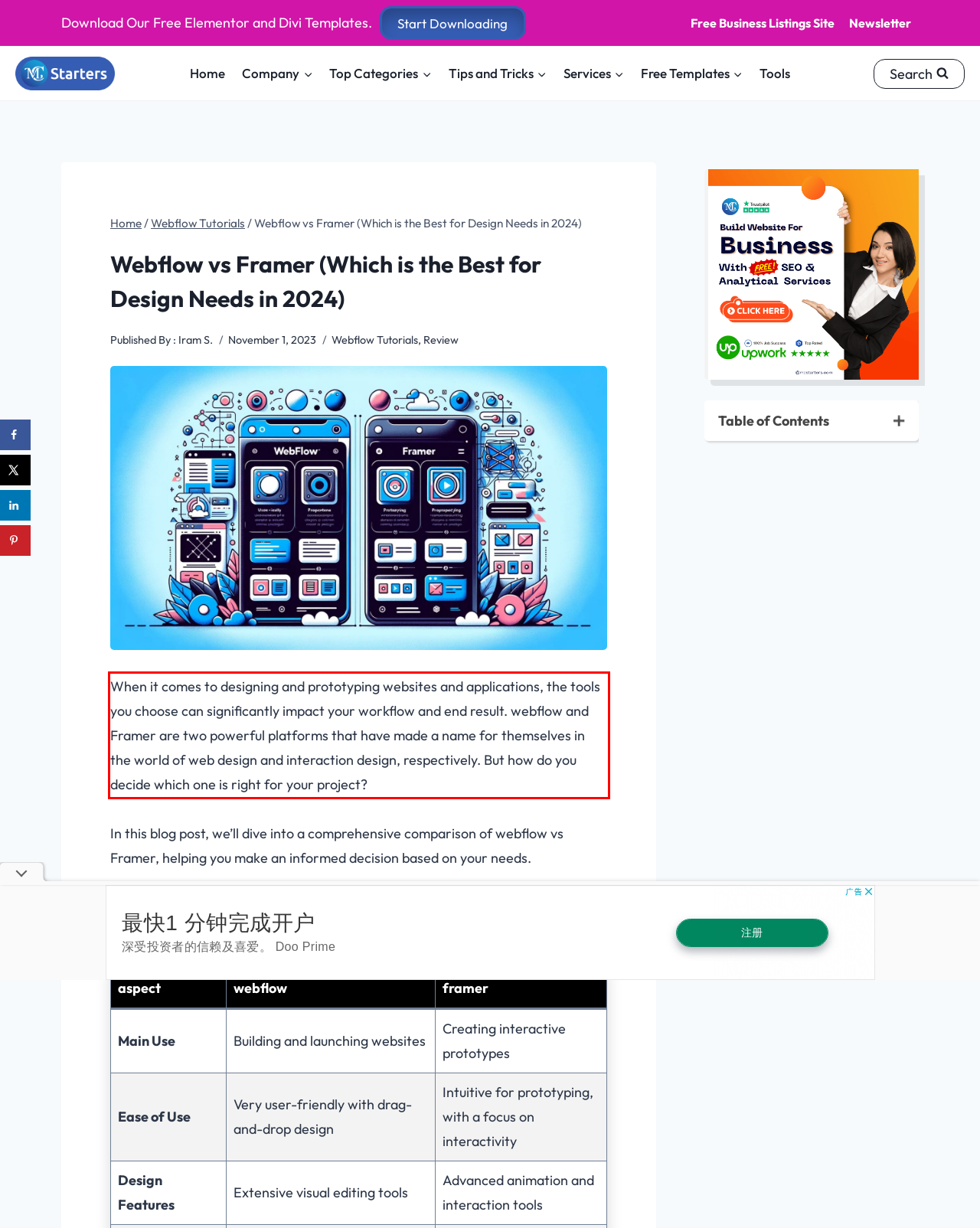From the given screenshot of a webpage, identify the red bounding box and extract the text content within it.

When it comes to designing and prototyping websites and applications, the tools you choose can significantly impact your workflow and end result. webflow and Framer are two powerful platforms that have made a name for themselves in the world of web design and interaction design, respectively. But how do you decide which one is right for your project?